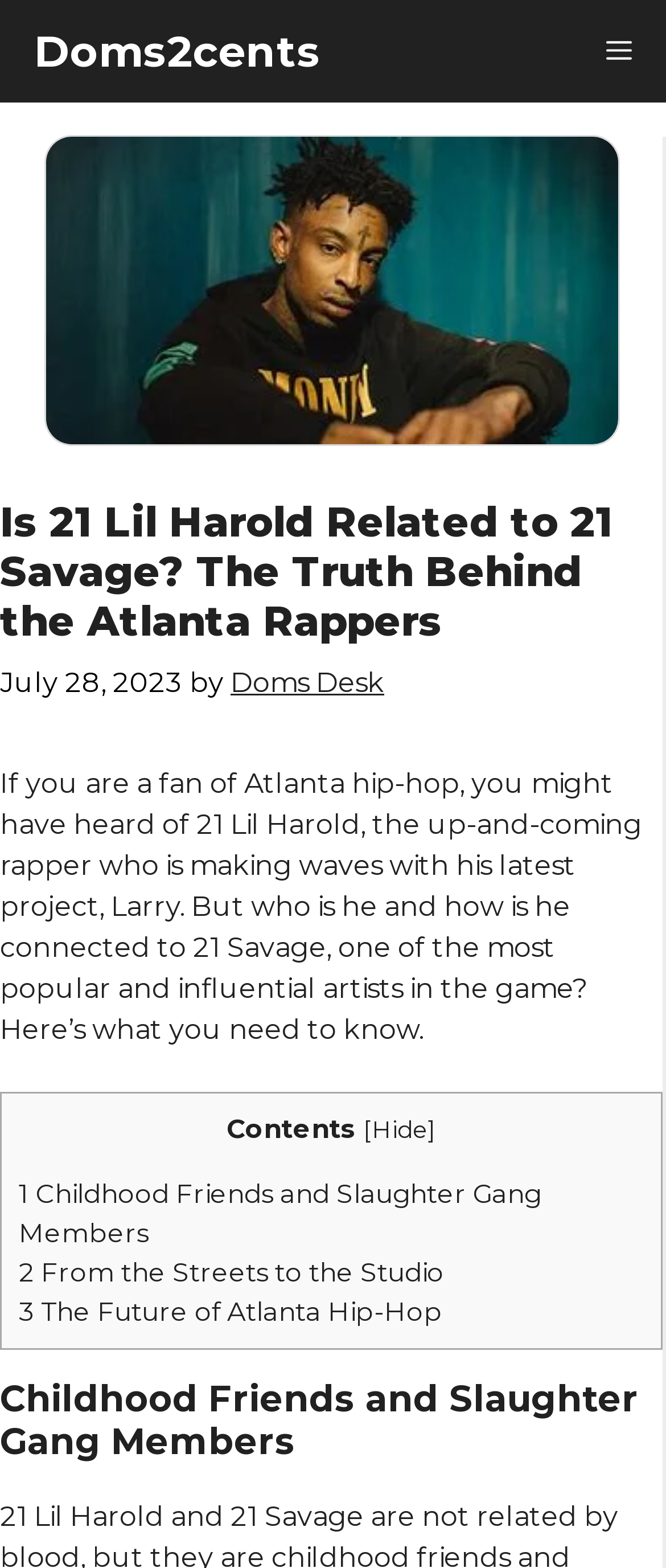What is the name of the project mentioned in the article?
Look at the image and respond with a one-word or short phrase answer.

Larry